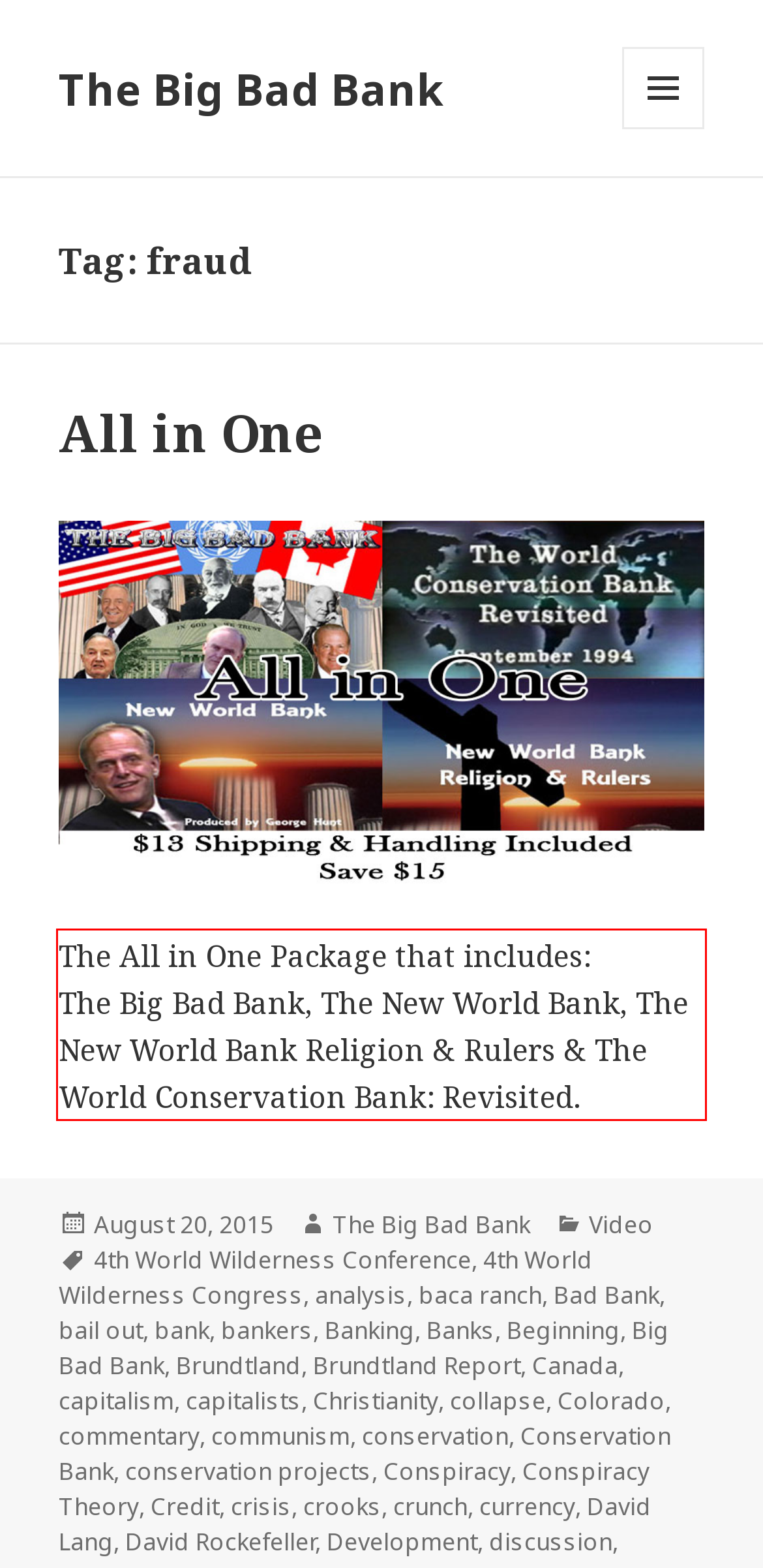Using the provided screenshot, read and generate the text content within the red-bordered area.

The All in One Package that includes: The Big Bad Bank, The New World Bank, The New World Bank Religion & Rulers & The World Conservation Bank: Revisited.